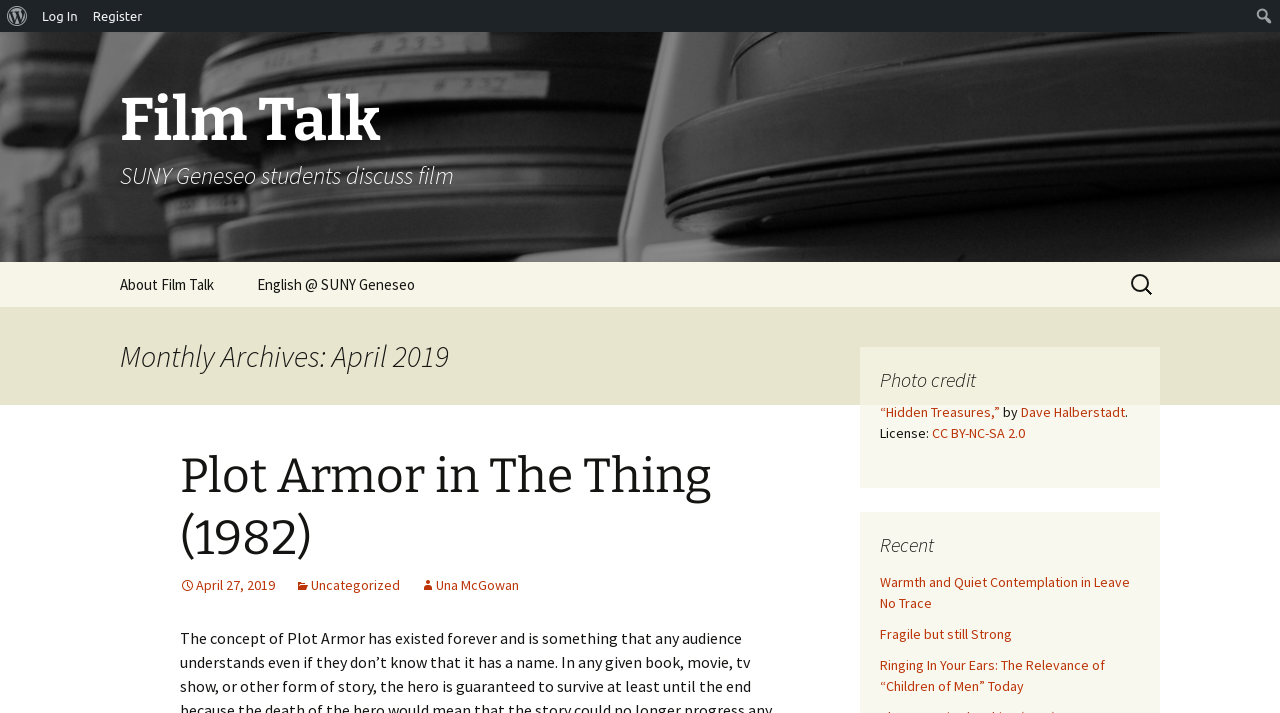Show the bounding box coordinates for the element that needs to be clicked to execute the following instruction: "Log in to the website". Provide the coordinates in the form of four float numbers between 0 and 1, i.e., [left, top, right, bottom].

[0.027, 0.0, 0.067, 0.045]